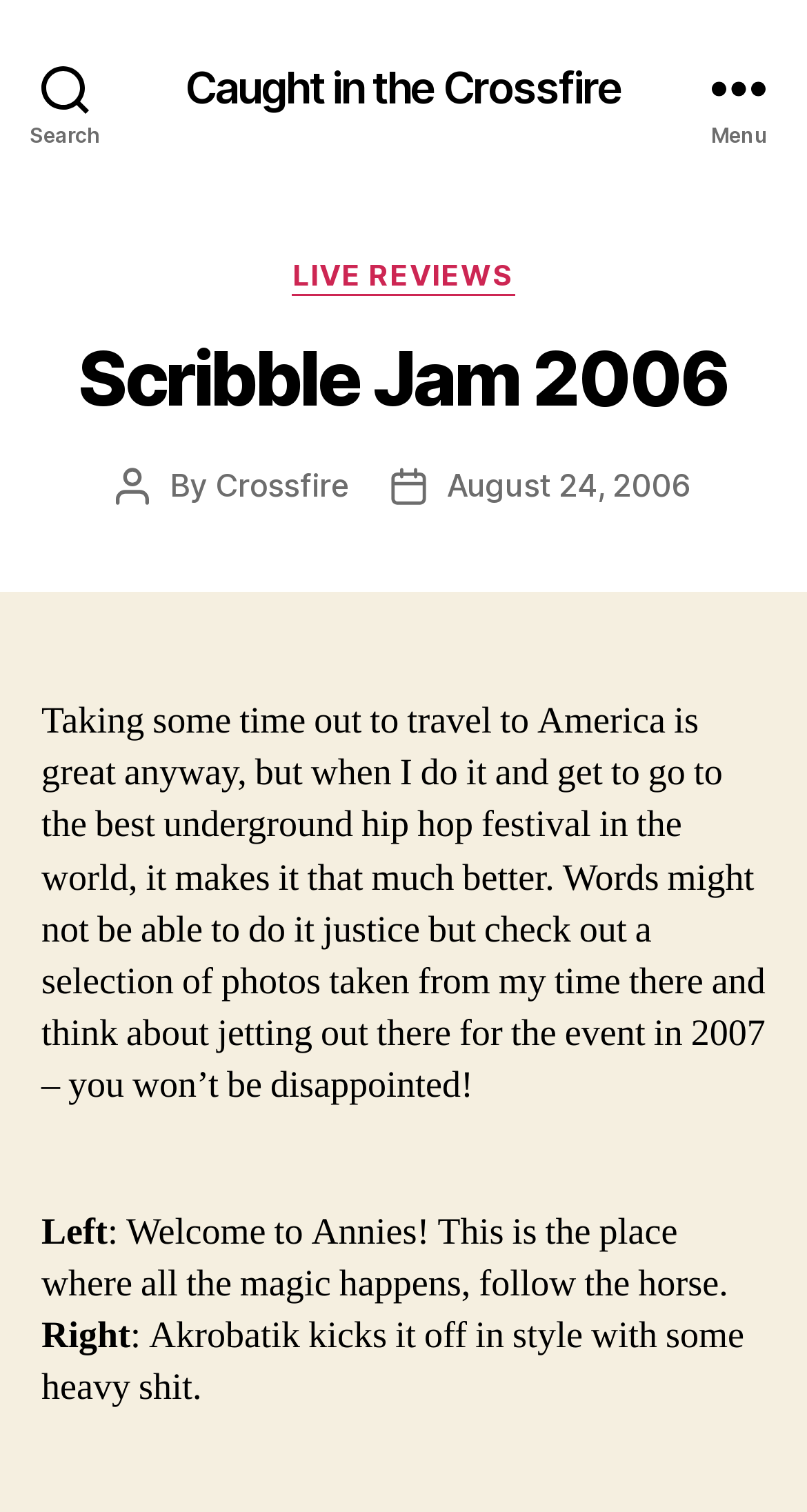Please find the bounding box coordinates in the format (top-left x, top-left y, bottom-right x, bottom-right y) for the given element description. Ensure the coordinates are floating point numbers between 0 and 1. Description: Caught in the Crossfire

[0.23, 0.043, 0.77, 0.072]